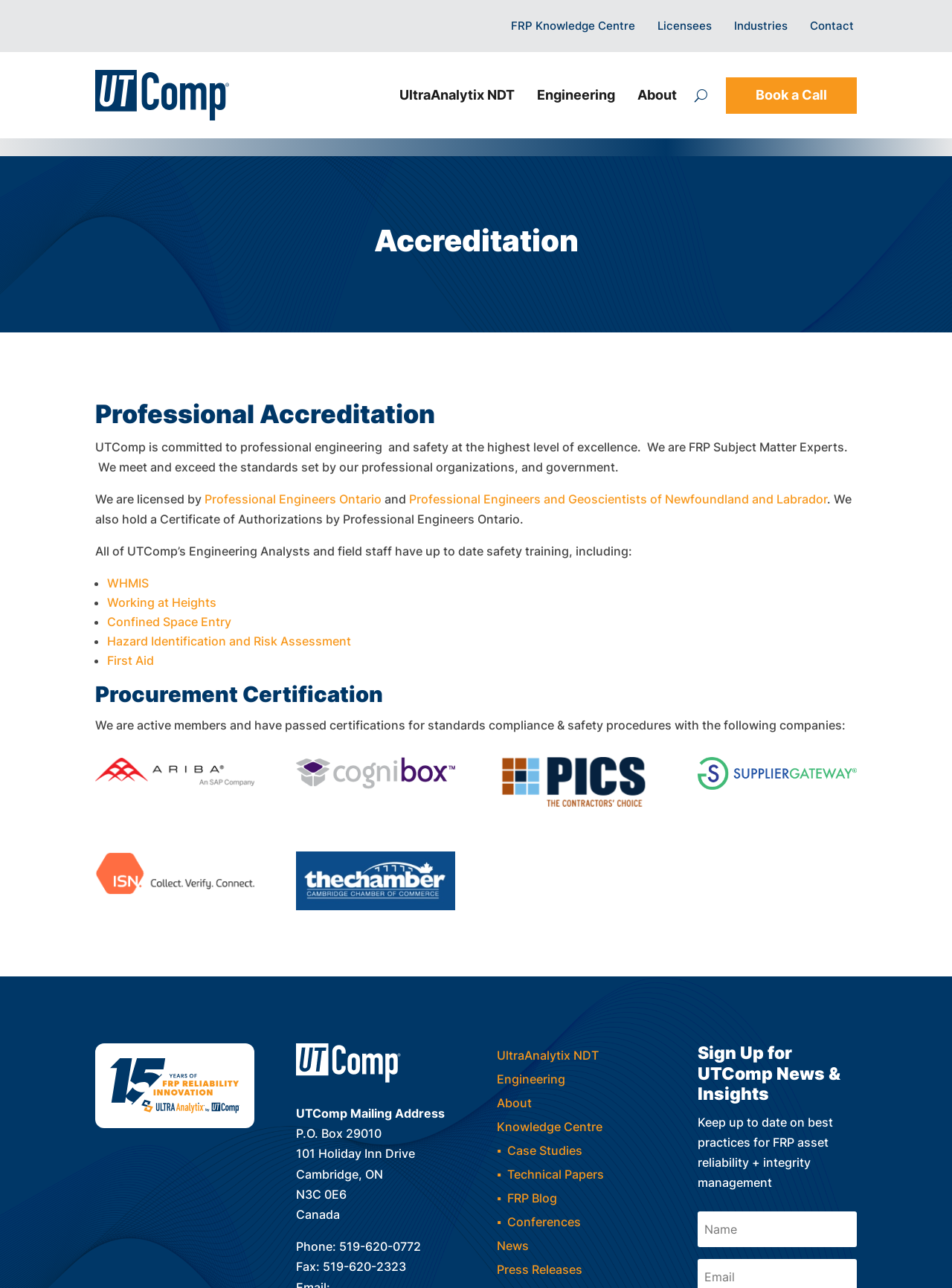Respond to the question below with a single word or phrase: What is the name of the organization that UTComp is licensed by?

Professional Engineers Ontario